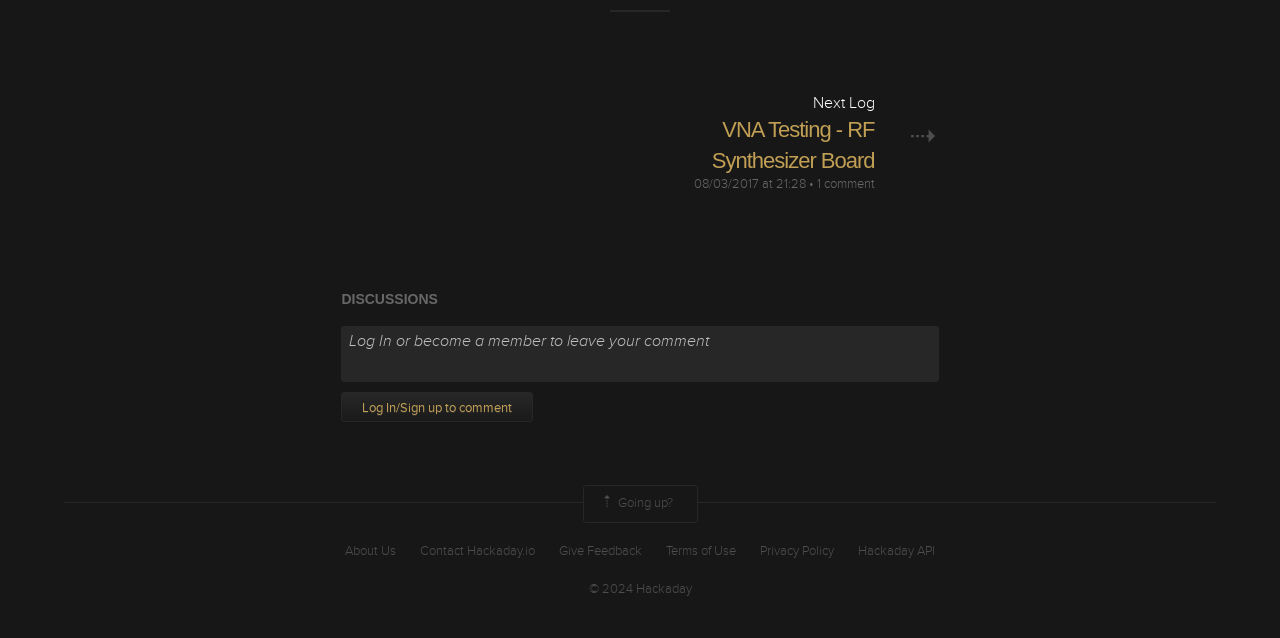What is the name of the website?
Examine the image and give a concise answer in one word or a short phrase.

Hackaday.io